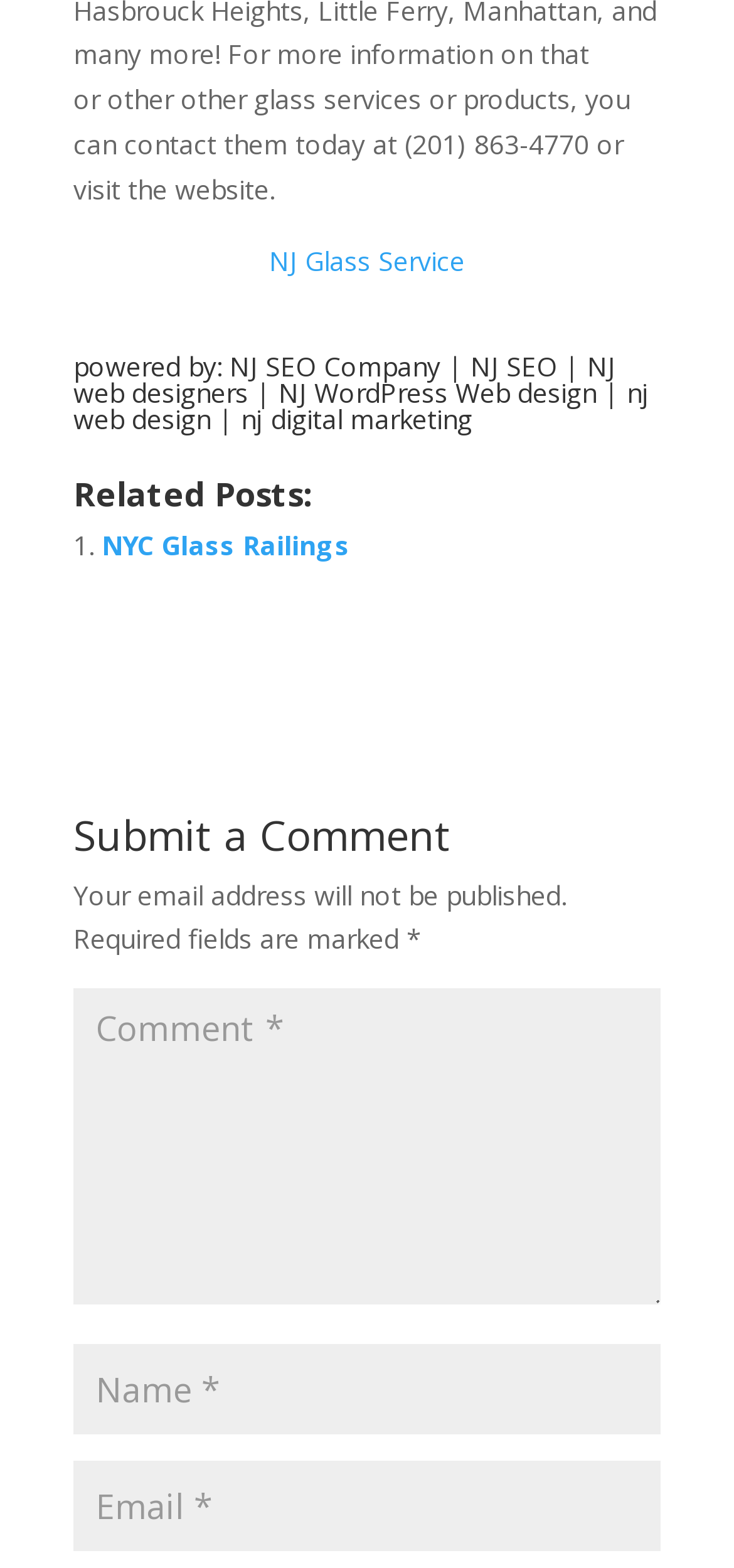Provide a one-word or one-phrase answer to the question:
What is the purpose of the webpage?

Glass service